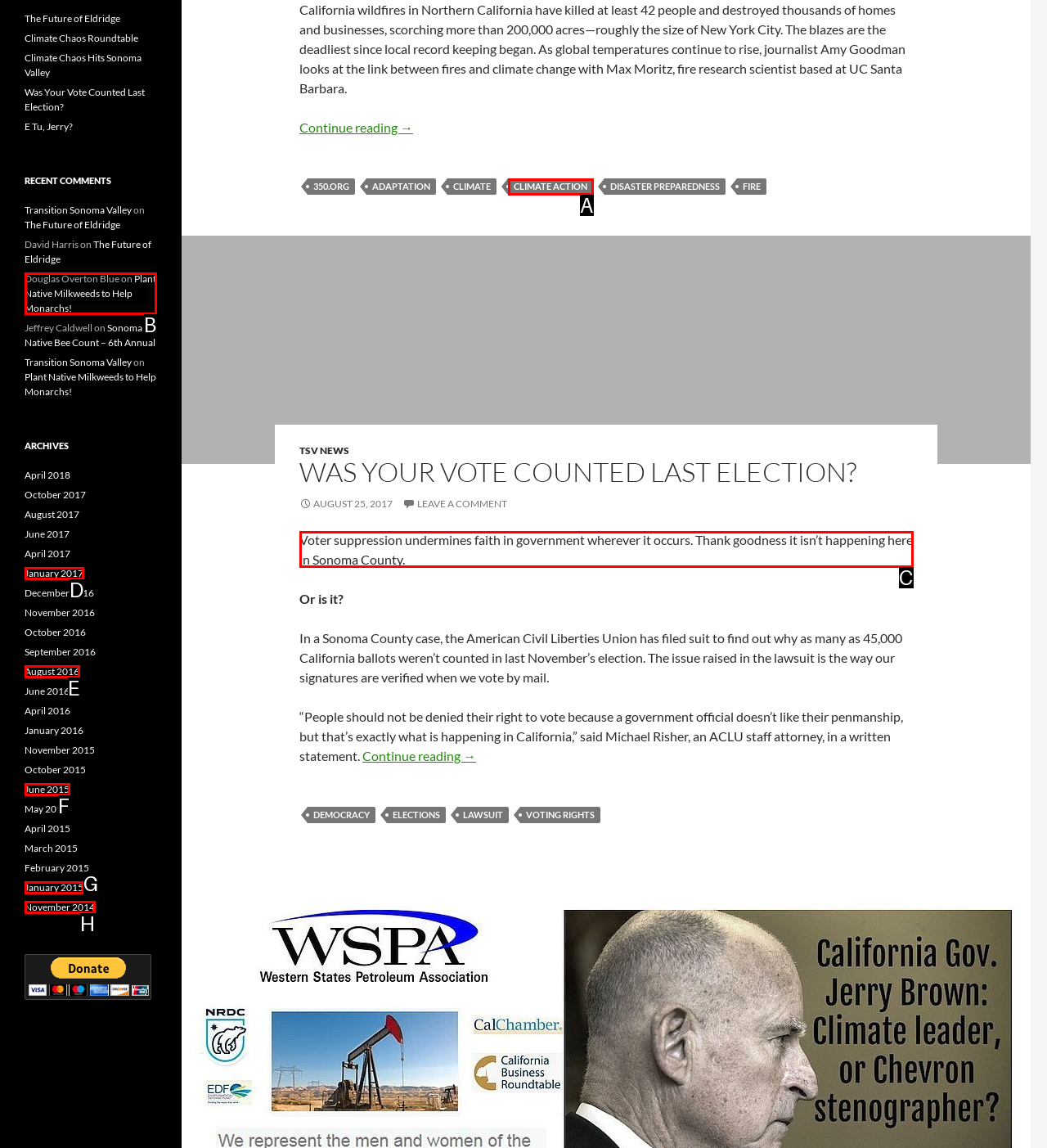Choose the letter of the option that needs to be clicked to perform the task: Learn about voter suppression in Sonoma County. Answer with the letter.

C